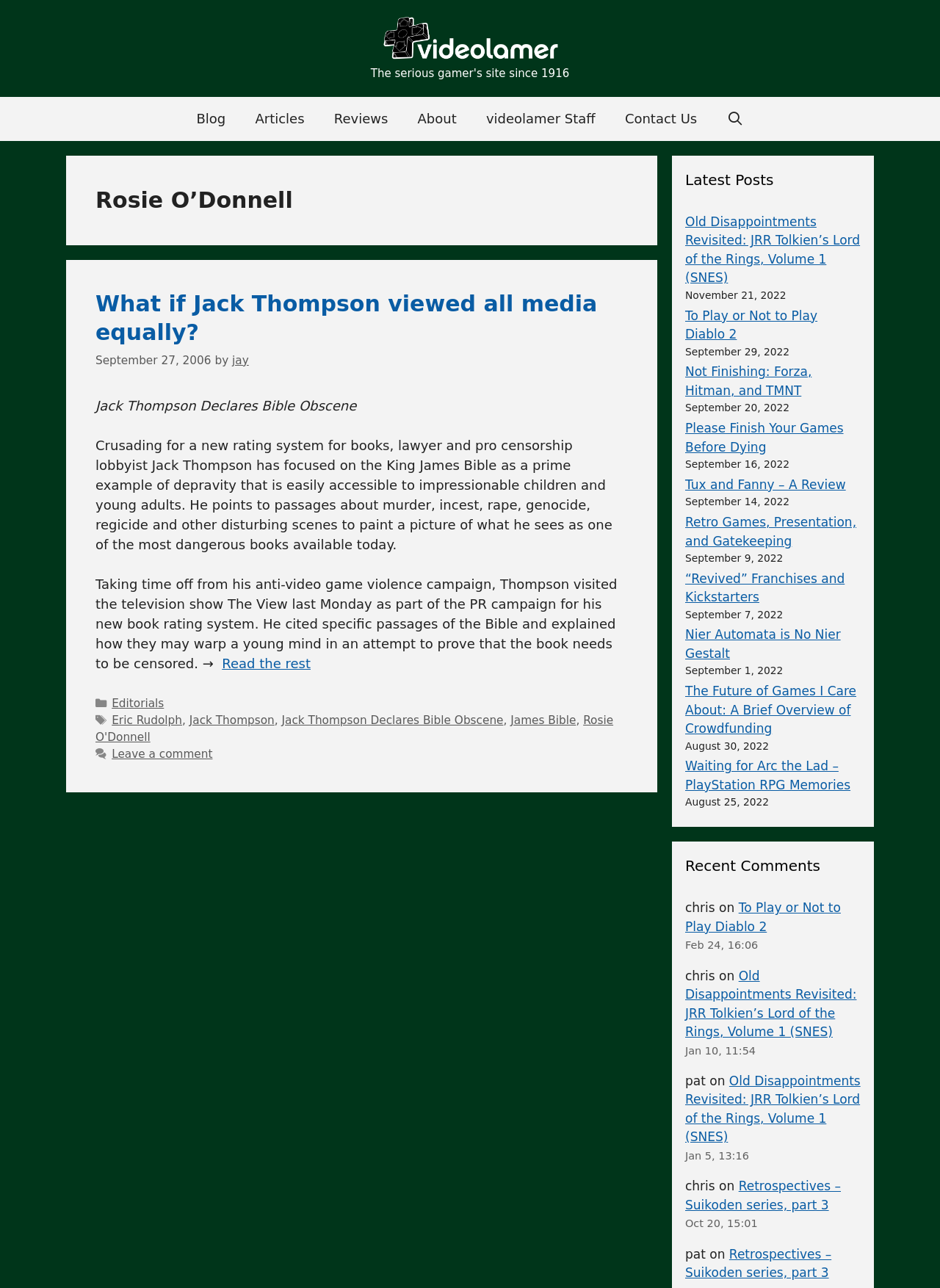What is the date of the article 'Old Disappointments Revisited: JRR Tolkien’s Lord of the Rings, Volume 1 (SNES)'?
Provide an in-depth and detailed answer to the question.

The date of the article 'Old Disappointments Revisited: JRR Tolkien’s Lord of the Rings, Volume 1 (SNES)' is 'November 21, 2022', which can be found in the 'Latest Posts' section on the right side of the webpage.